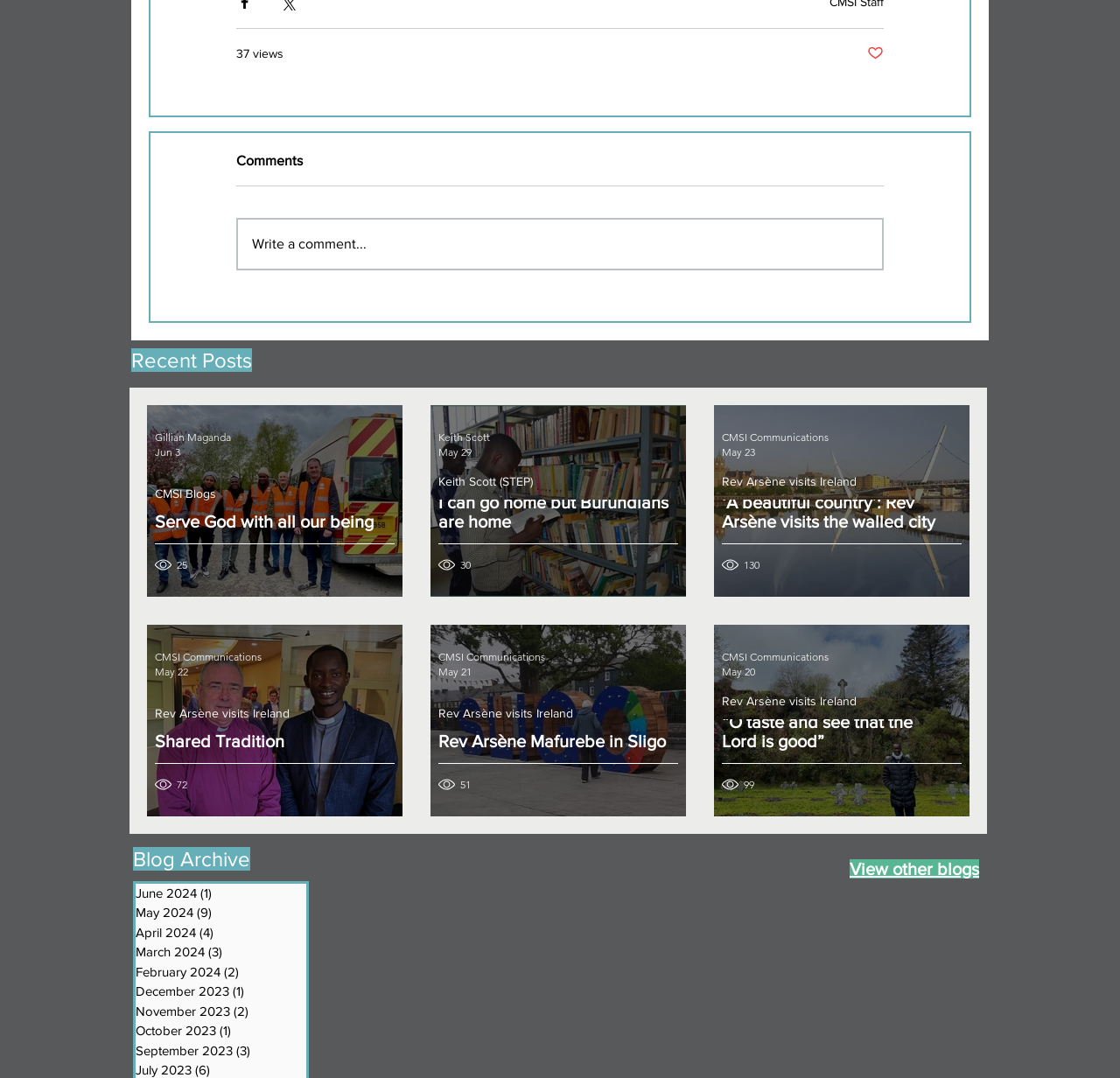Highlight the bounding box coordinates of the region I should click on to meet the following instruction: "View 'June 2024 1 post'".

[0.121, 0.819, 0.273, 0.838]